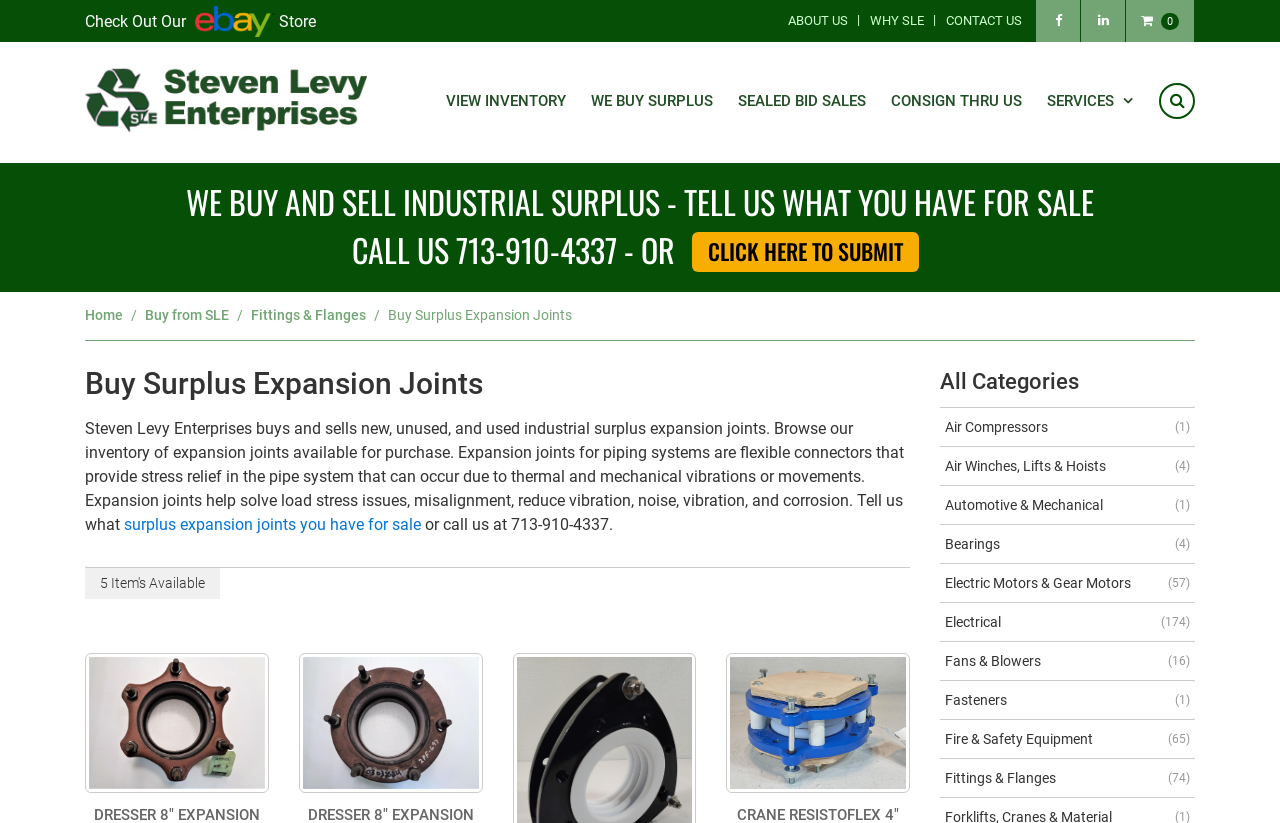What is the company name on the top left?
Based on the screenshot, give a detailed explanation to answer the question.

I looked at the top left corner of the webpage and found a link with the text 'Steven Levy Enterprises' and an image with the same name, which suggests that it is the company name.